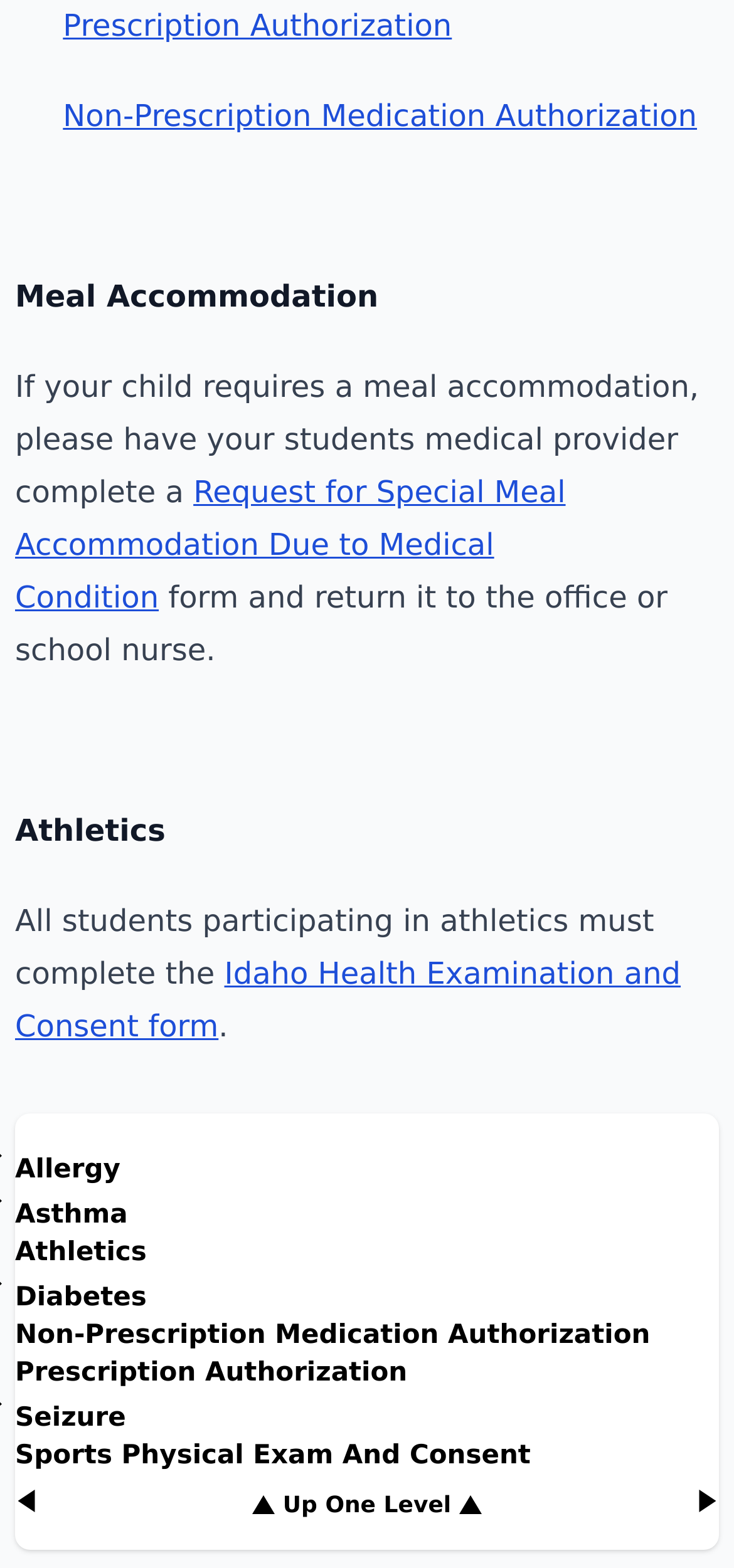Bounding box coordinates are specified in the format (top-left x, top-left y, bottom-right x, bottom-right y). All values are floating point numbers bounded between 0 and 1. Please provide the bounding box coordinate of the region this sentence describes: Kimberly School District Health Services

[0.021, 0.949, 0.051, 0.964]